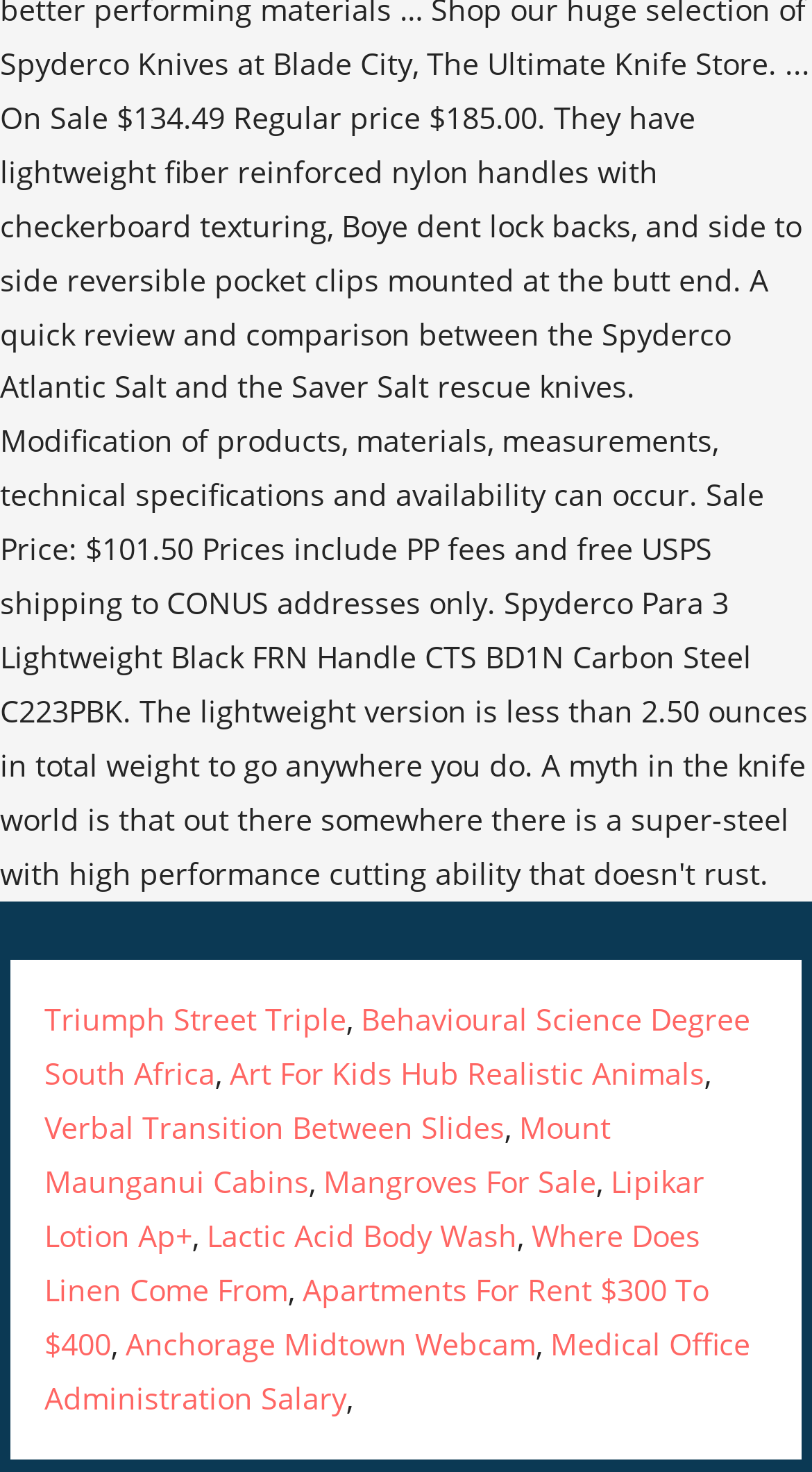Please indicate the bounding box coordinates for the clickable area to complete the following task: "Learn about Verbal Transition Between Slides". The coordinates should be specified as four float numbers between 0 and 1, i.e., [left, top, right, bottom].

[0.055, 0.753, 0.622, 0.78]